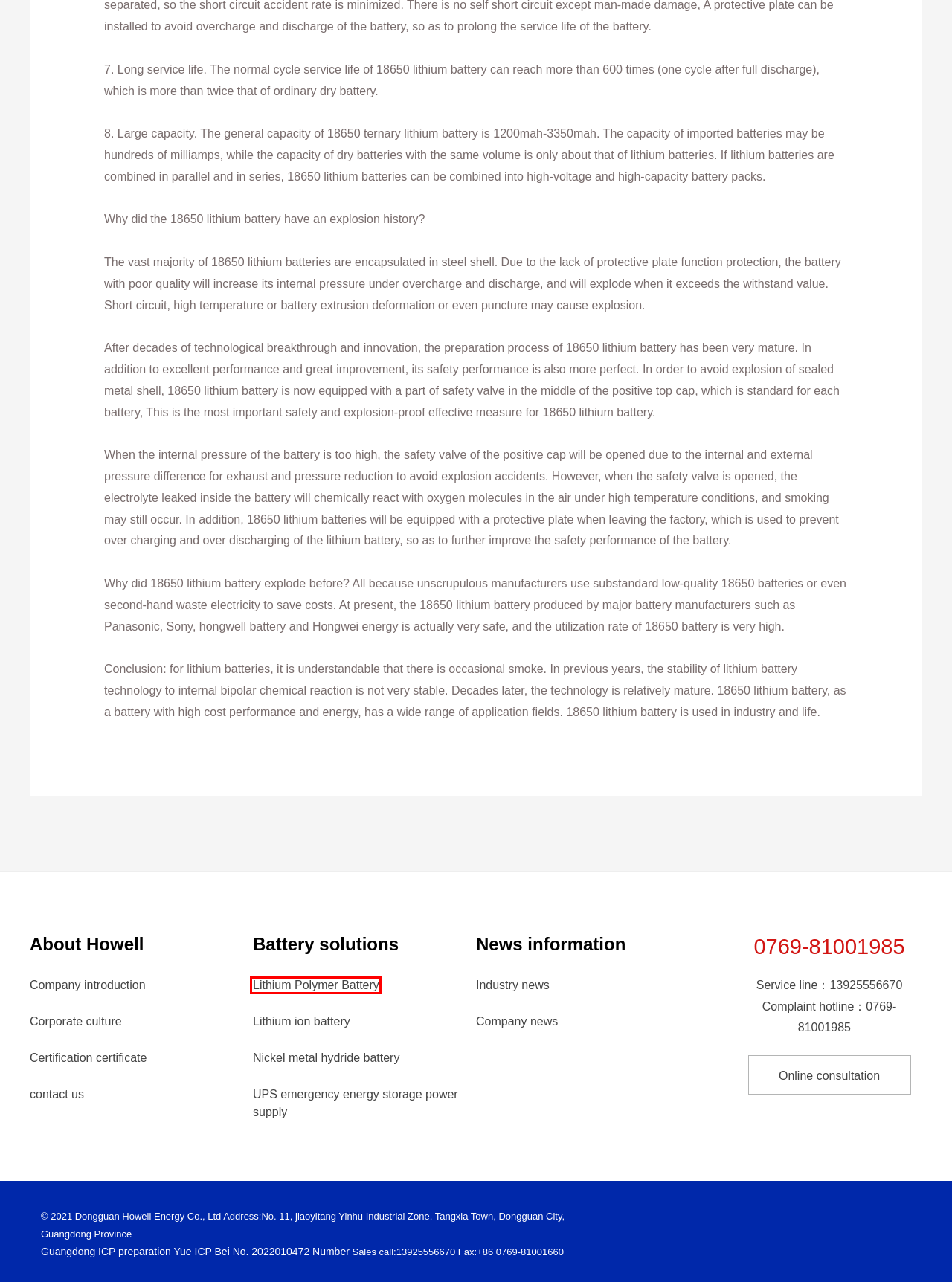You have a screenshot of a webpage with a red bounding box around a UI element. Determine which webpage description best matches the new webpage that results from clicking the element in the bounding box. Here are the candidates:
A. Corporate culture-Howell
B. Information Center-Howell
C. Nickel metal hydride battery-Howell
D. Lithium Polymer Battery-Howell
E. UPS emergency energy storage power supply-Howell
F. Battery solutions-Howell
G. Company news-Howell
H. Lithium ion battery-Howell

D